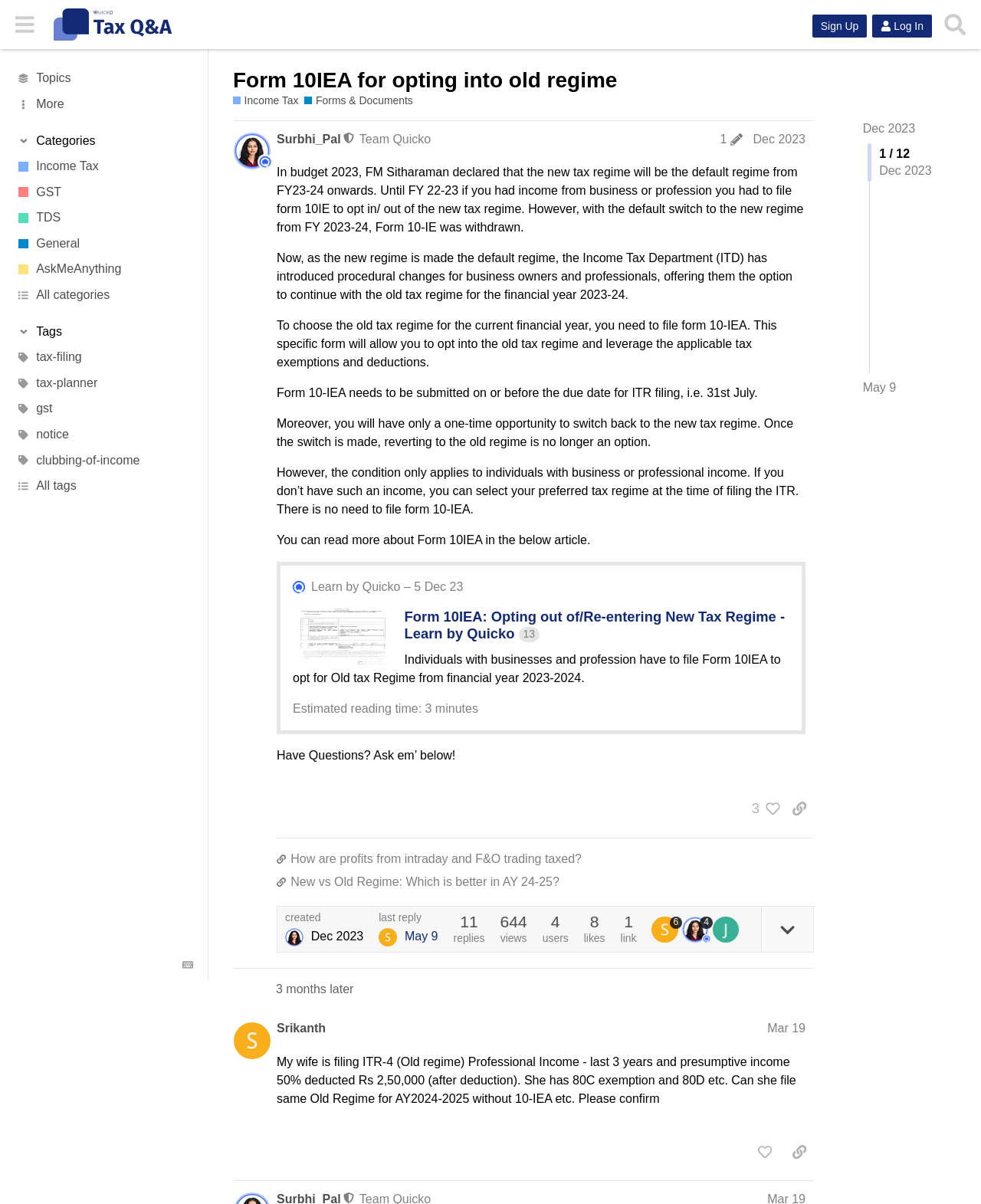Find the bounding box coordinates of the element I should click to carry out the following instruction: "Click on the 'Sign Up' button".

[0.828, 0.012, 0.884, 0.031]